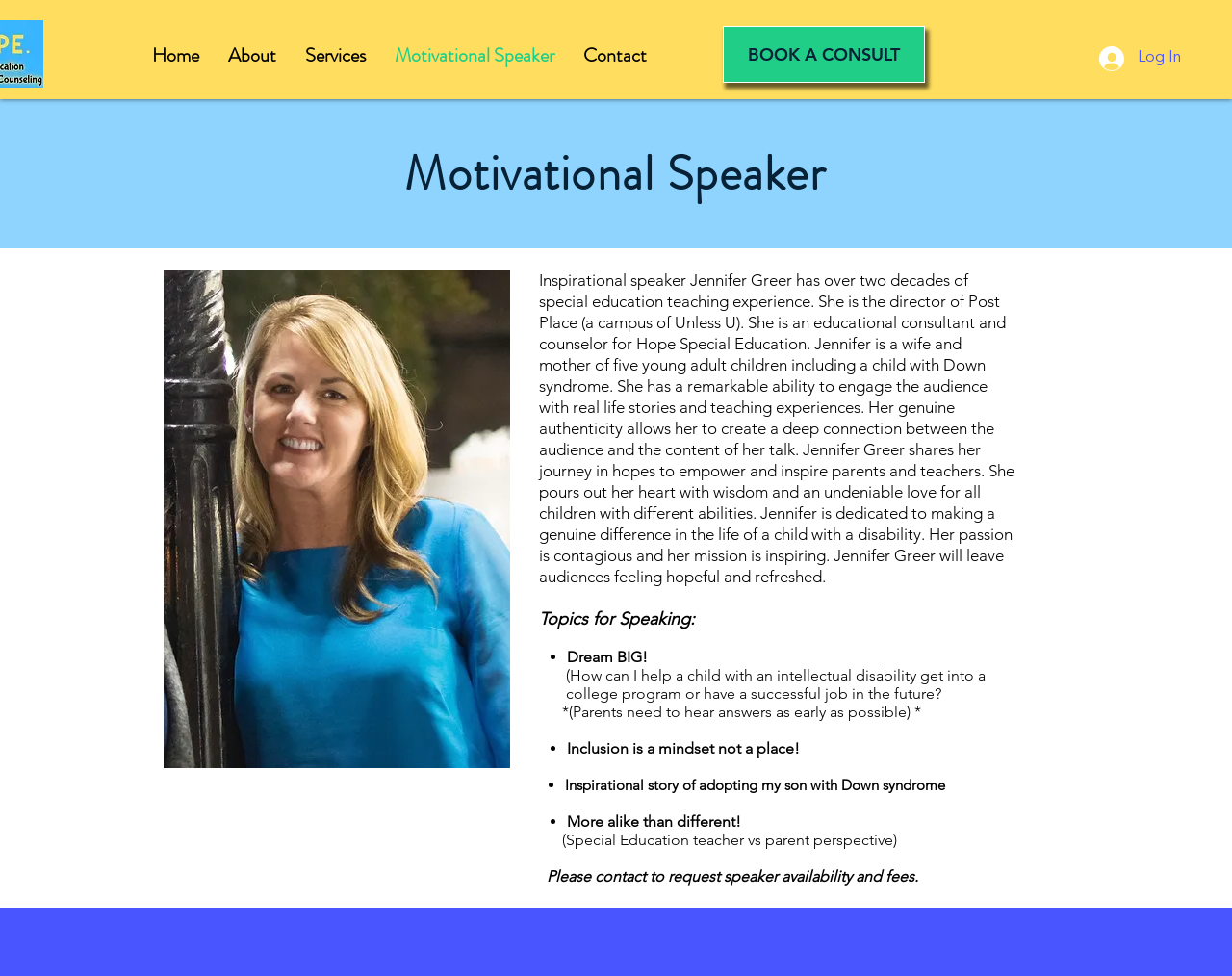What is Jennifer Greer's profession?
Refer to the image and provide a thorough answer to the question.

Based on the webpage content, Jennifer Greer is a motivational speaker with over two decades of special education teaching experience. This information is obtained from the StaticText element with the text 'Inspirational speaker Jennifer Greer has over two decades of special education teaching experience...'.